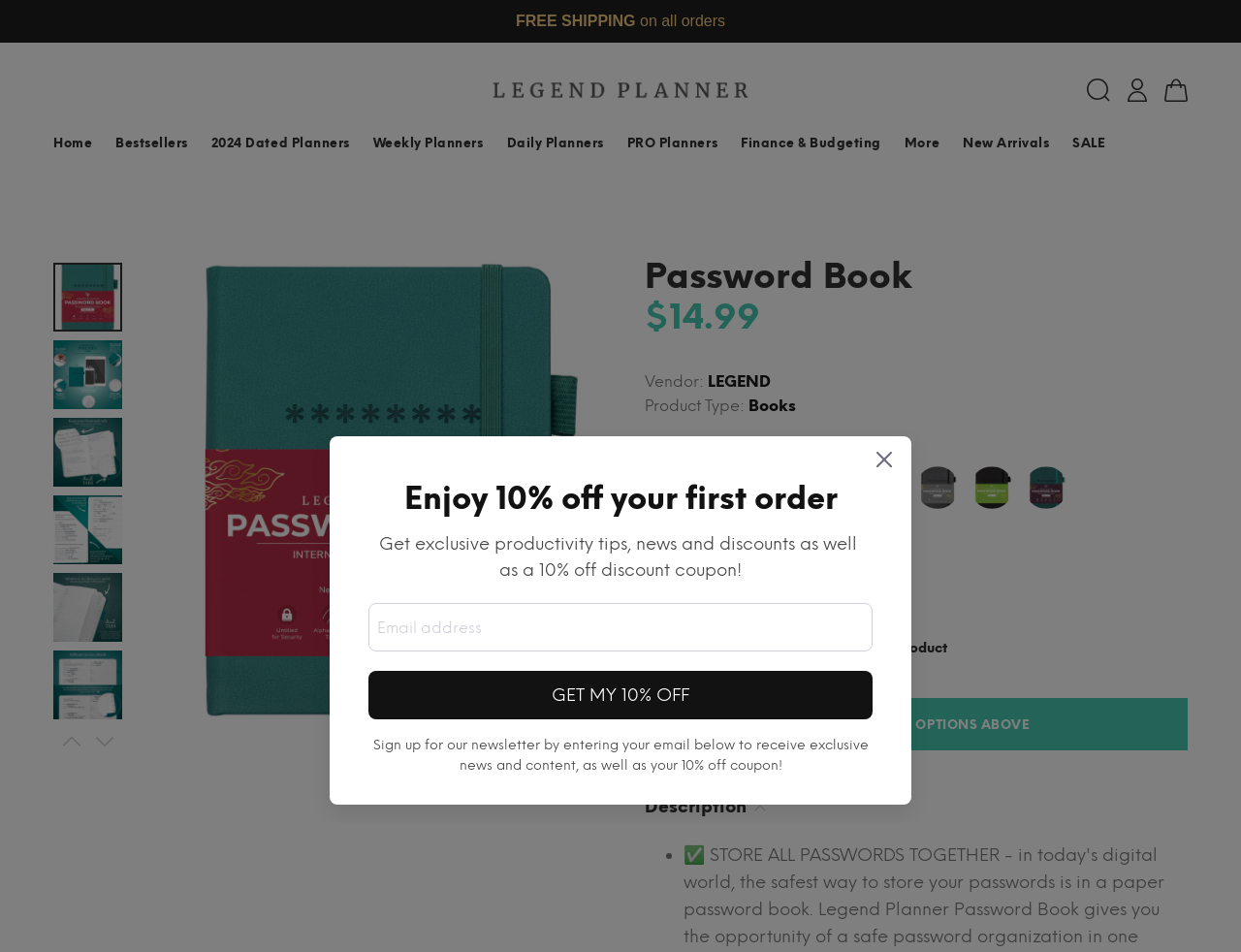Please answer the following question using a single word or phrase: 
What is the product type of the Password Book?

Books